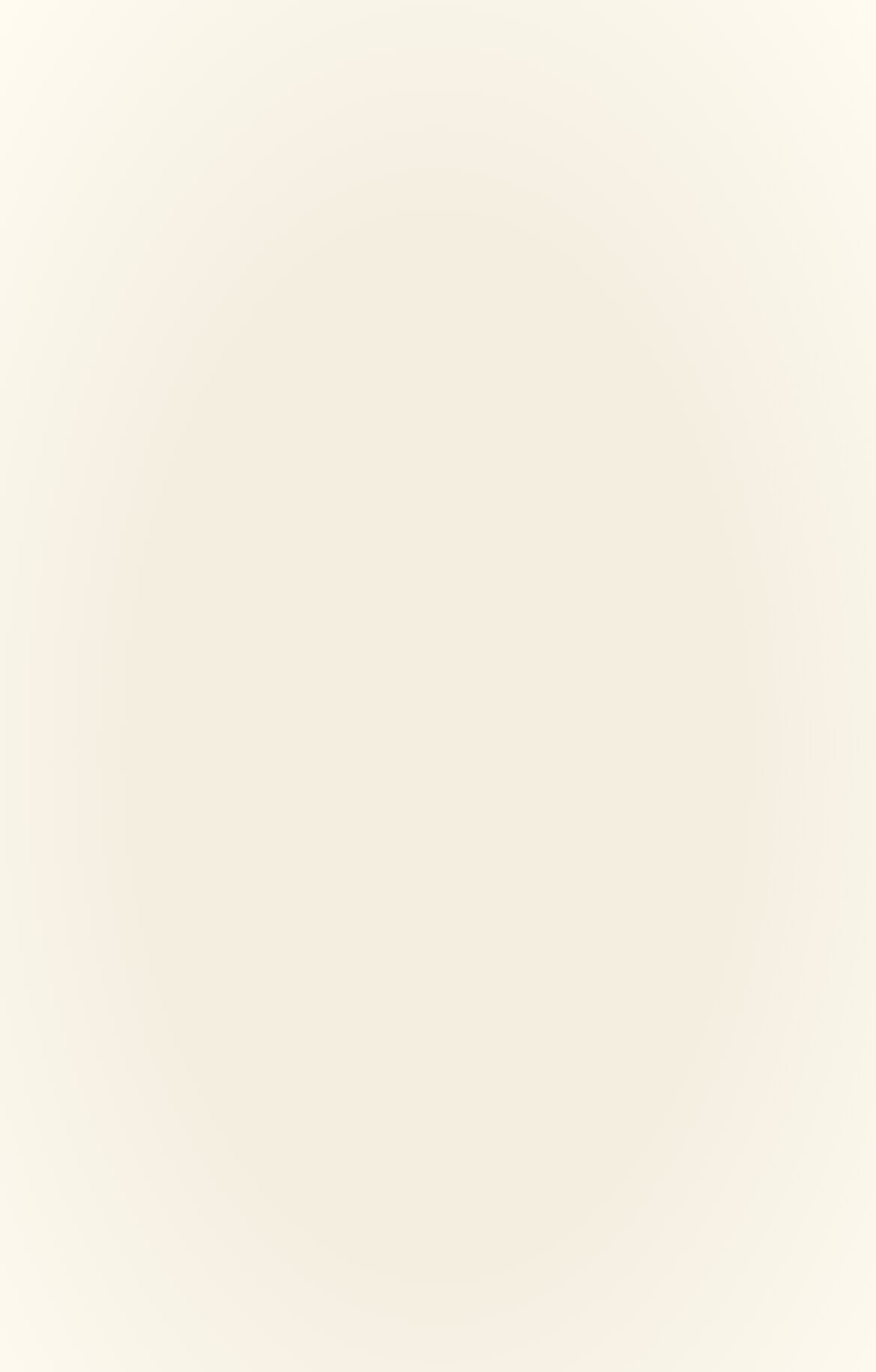Specify the bounding box coordinates of the region I need to click to perform the following instruction: "Browse the collections of Sint Maarten Library". The coordinates must be four float numbers in the range of 0 to 1, i.e., [left, top, right, bottom].

[0.066, 0.118, 0.376, 0.667]